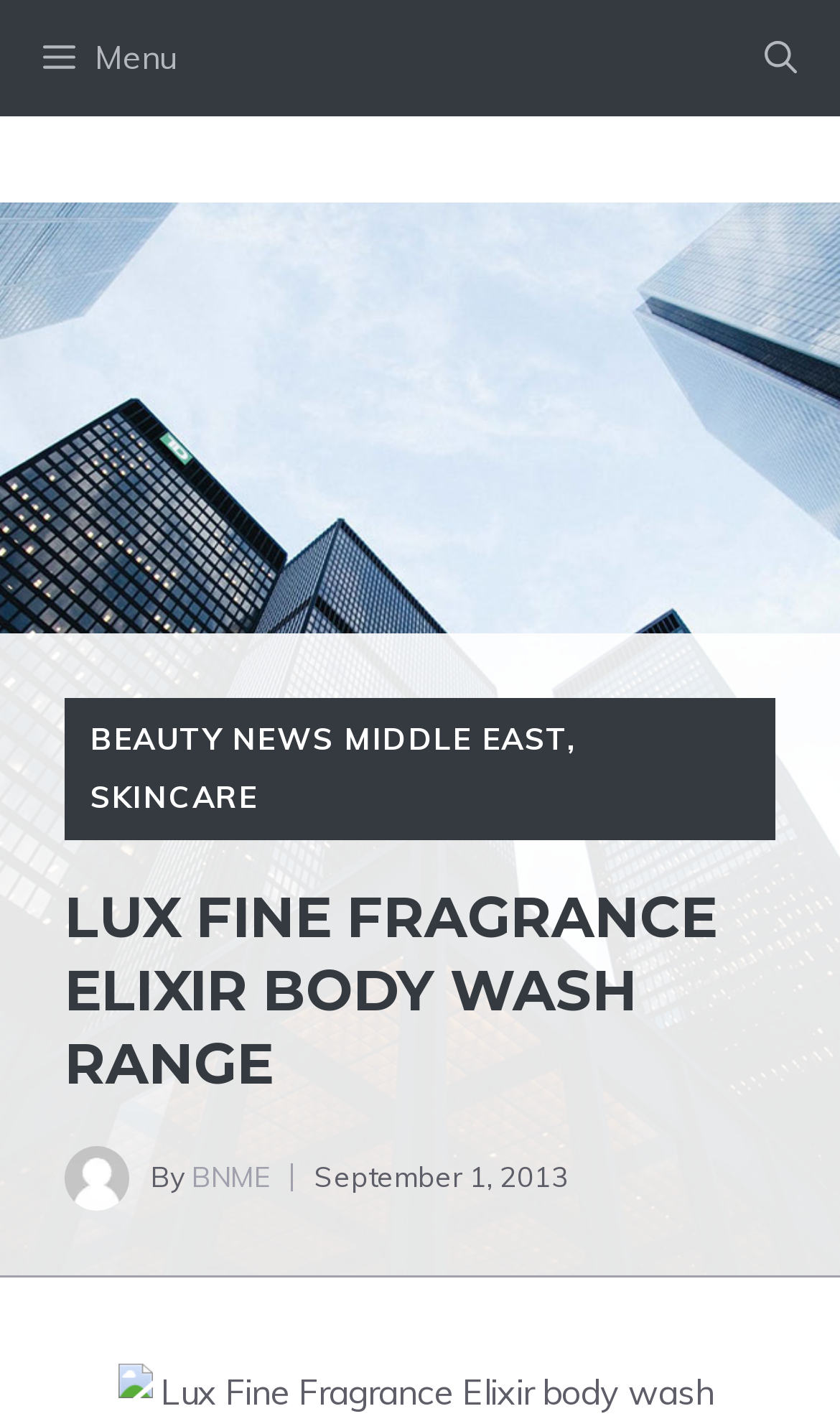When was the article published?
Using the image as a reference, give an elaborate response to the question.

I found a time element with the text 'September 1, 2013' which suggests that the article was published on this date.